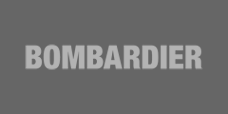Please answer the following question using a single word or phrase: 
What storage solution has been utilized by Bombardier?

TwinBin System